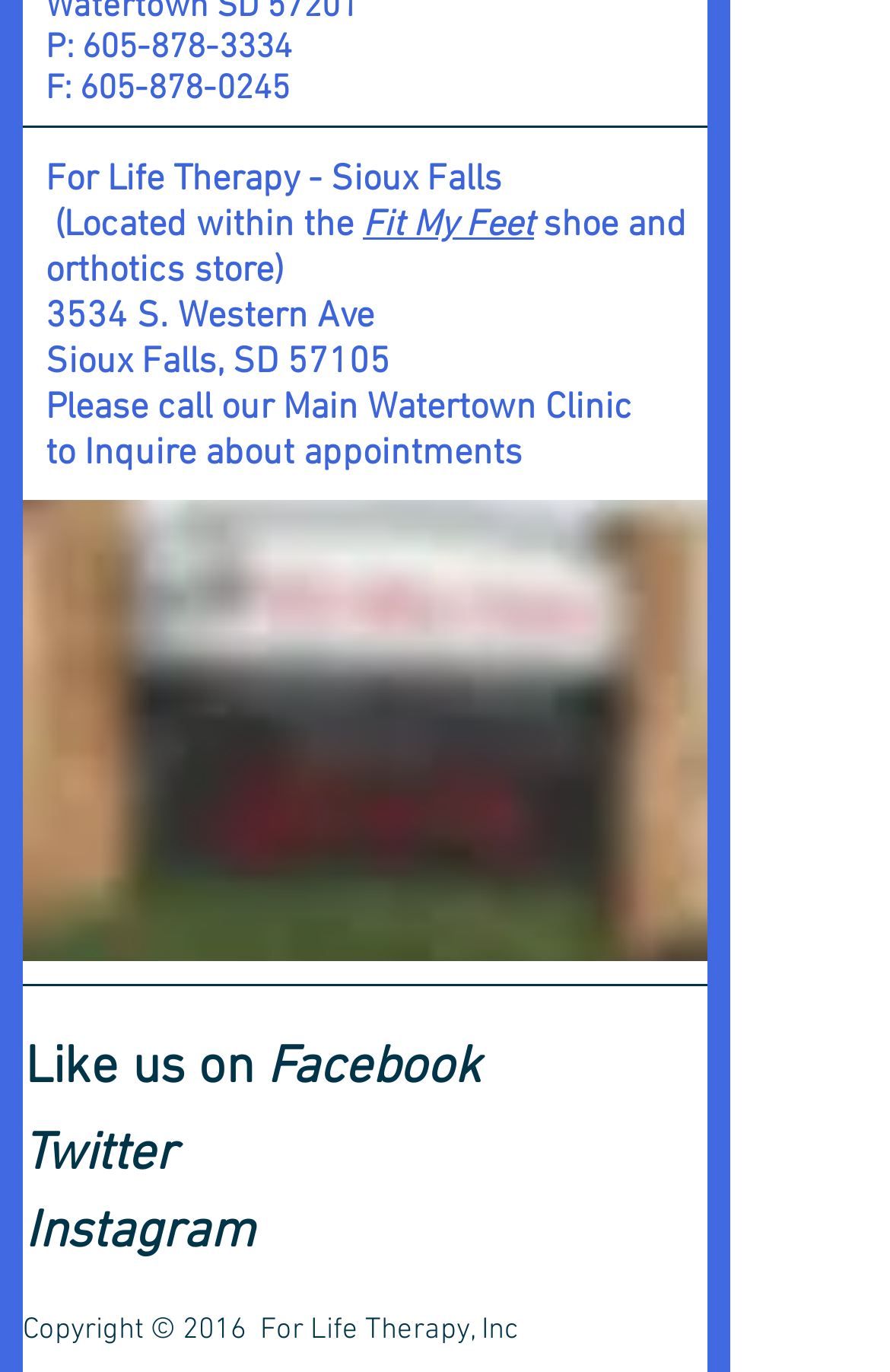What year is the copyright for For Life Therapy, Inc?
Based on the visual details in the image, please answer the question thoroughly.

The copyright year can be found at the very bottom of the webpage, where it is listed as 'Copyright © 2016 For Life Therapy, Inc'.